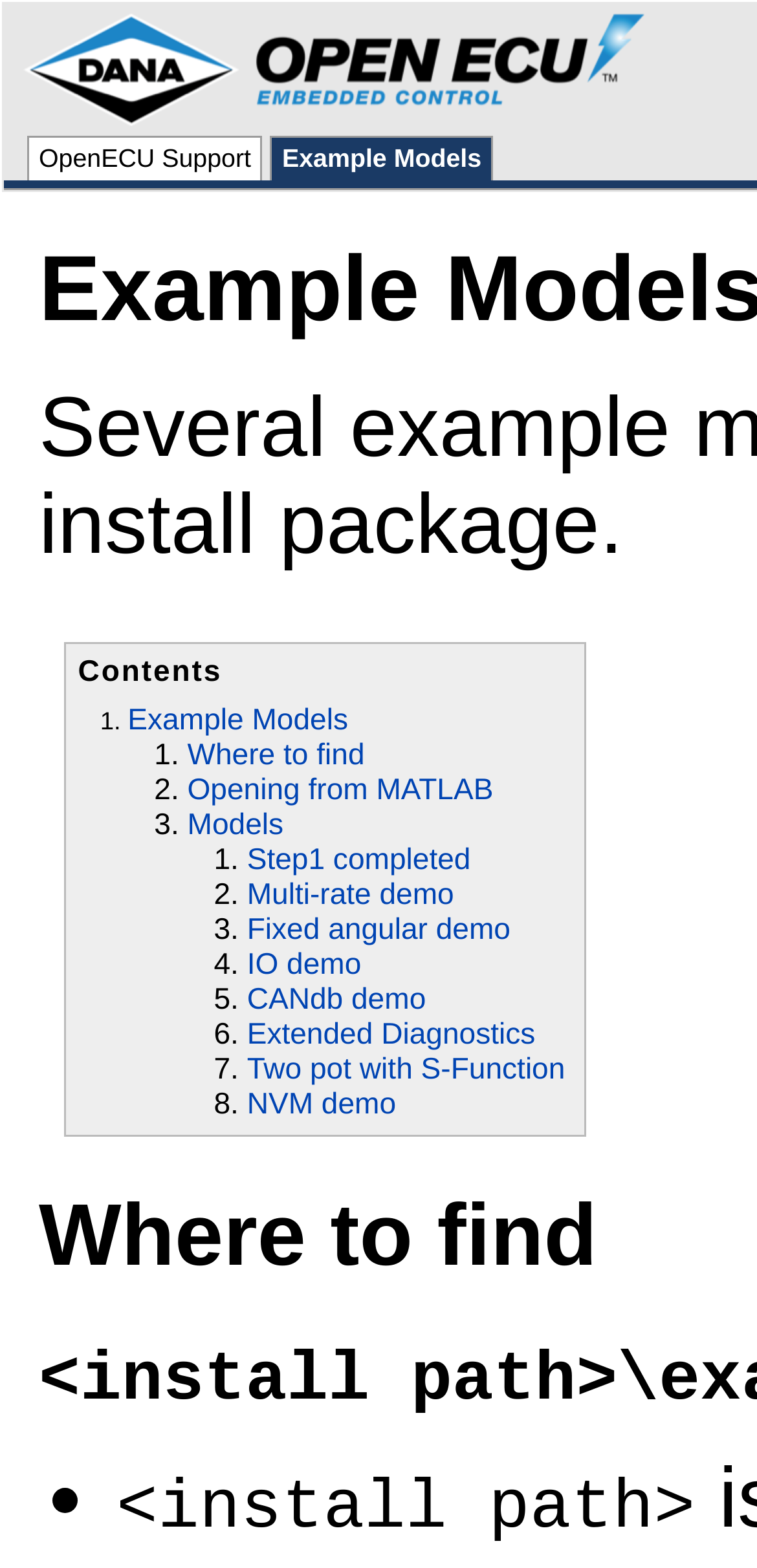Identify the bounding box of the HTML element described here: "Example Models". Provide the coordinates as four float numbers between 0 and 1: [left, top, right, bottom].

[0.169, 0.449, 0.46, 0.47]